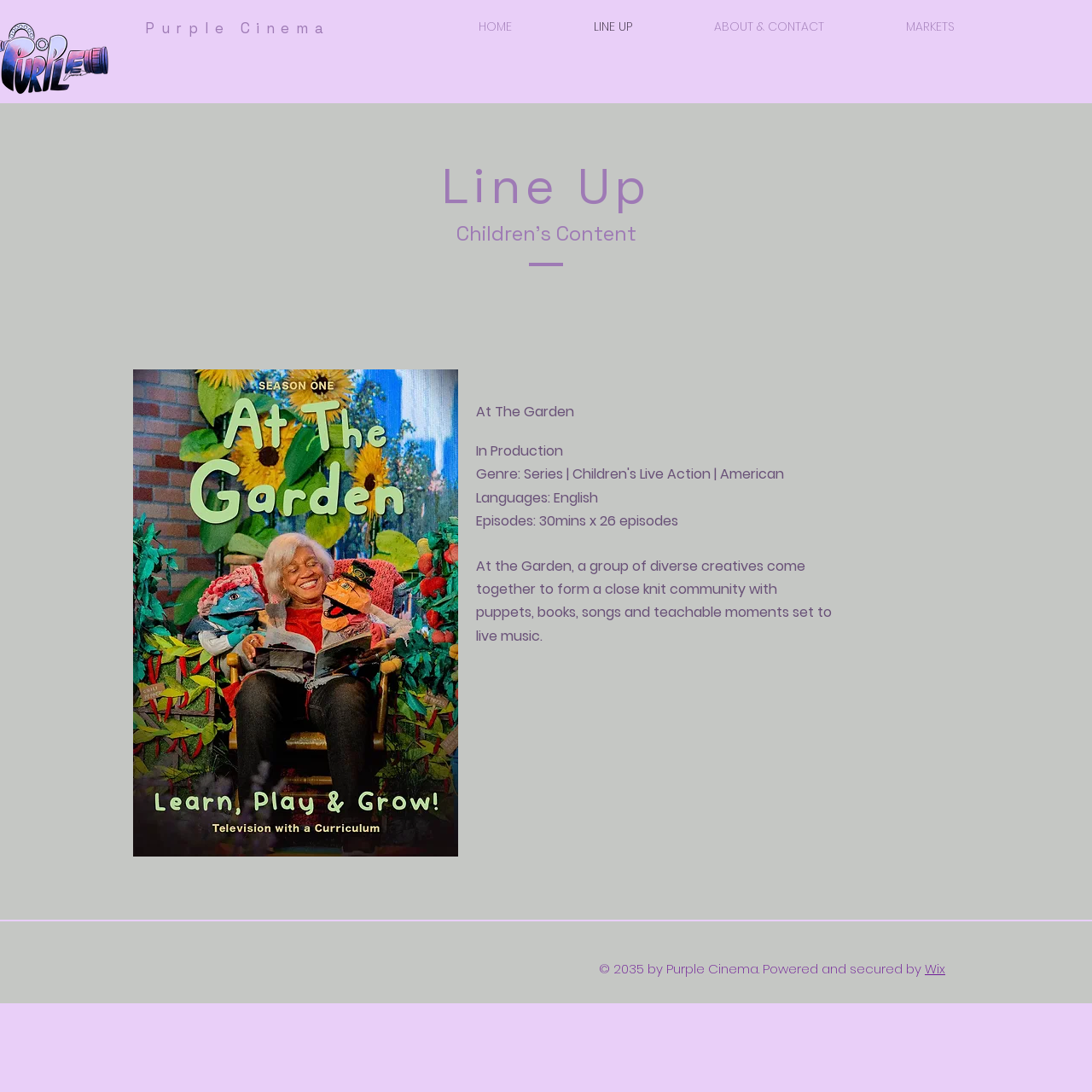What is the name of the show described on the webpage?
Could you please answer the question thoroughly and with as much detail as possible?

The name of the show can be found in the description section, where it says 'At The Garden, a group of diverse creatives come together to form a close knit community...'.